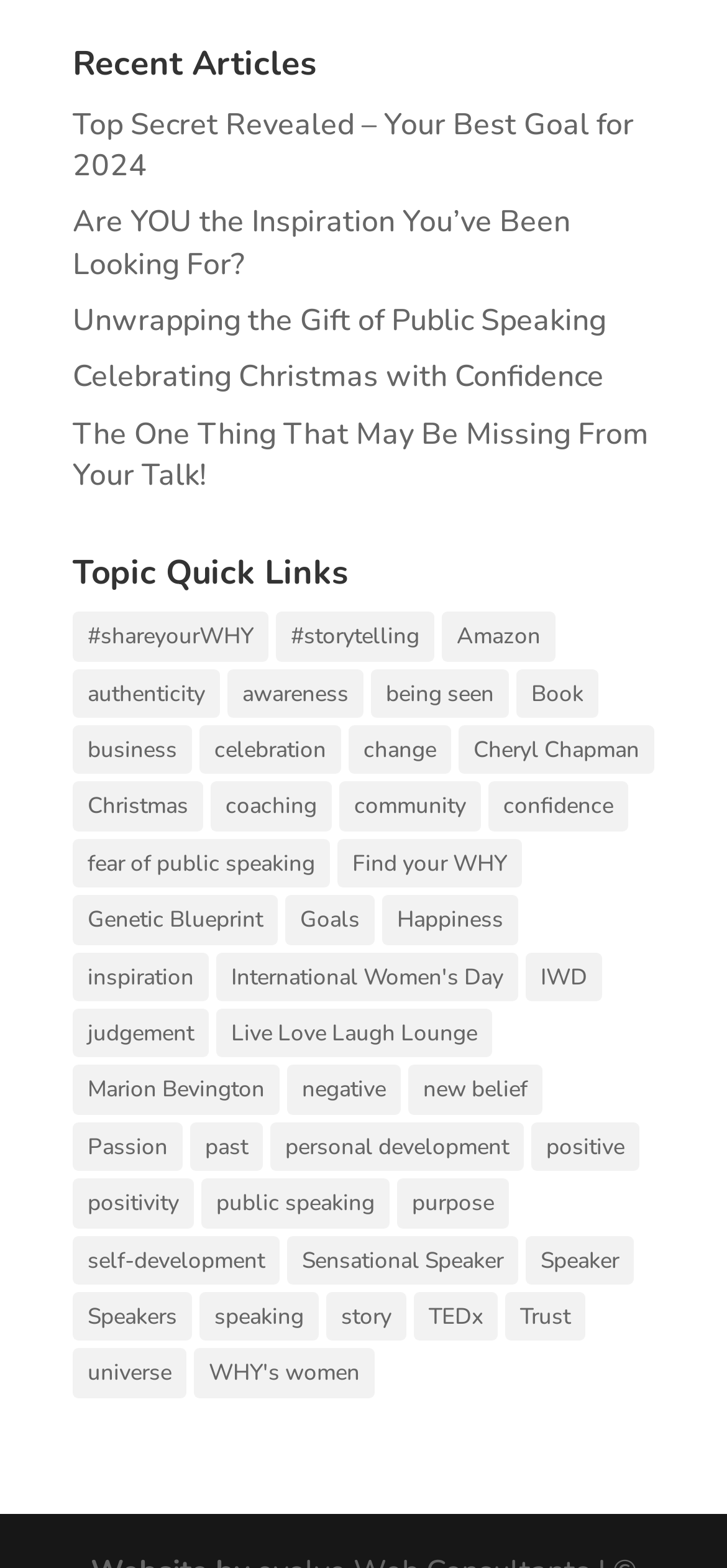Provide a single word or phrase to answer the given question: 
How many articles are related to 'public speaking'?

33